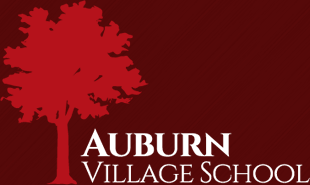Please answer the following query using a single word or phrase: 
What does the tree graphic symbolize?

Growth and nurturing